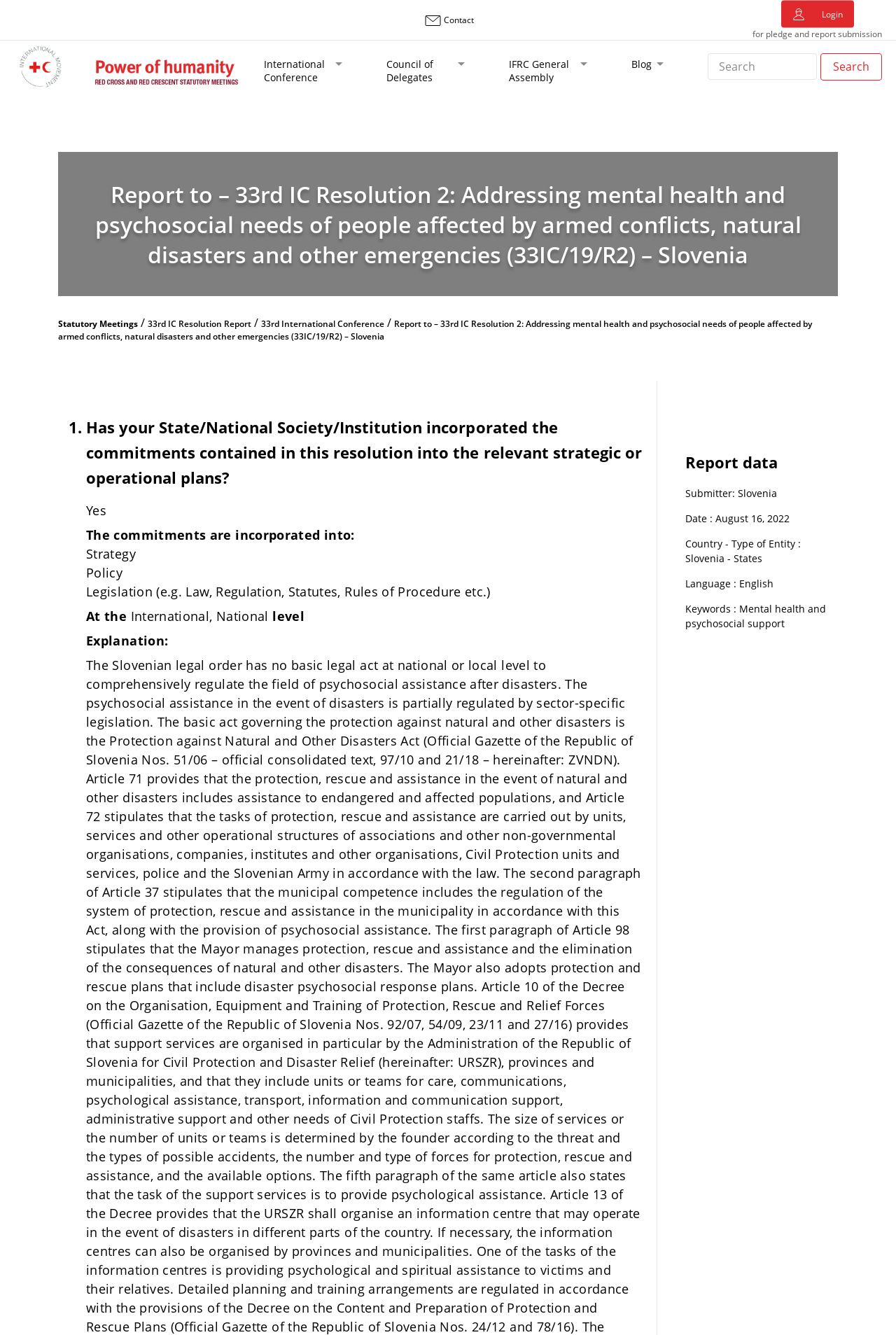Pinpoint the bounding box coordinates of the clickable area needed to execute the instruction: "View the 'Report to – 33rd IC Resolution 2' details". The coordinates should be specified as four float numbers between 0 and 1, i.e., [left, top, right, bottom].

[0.078, 0.134, 0.922, 0.202]